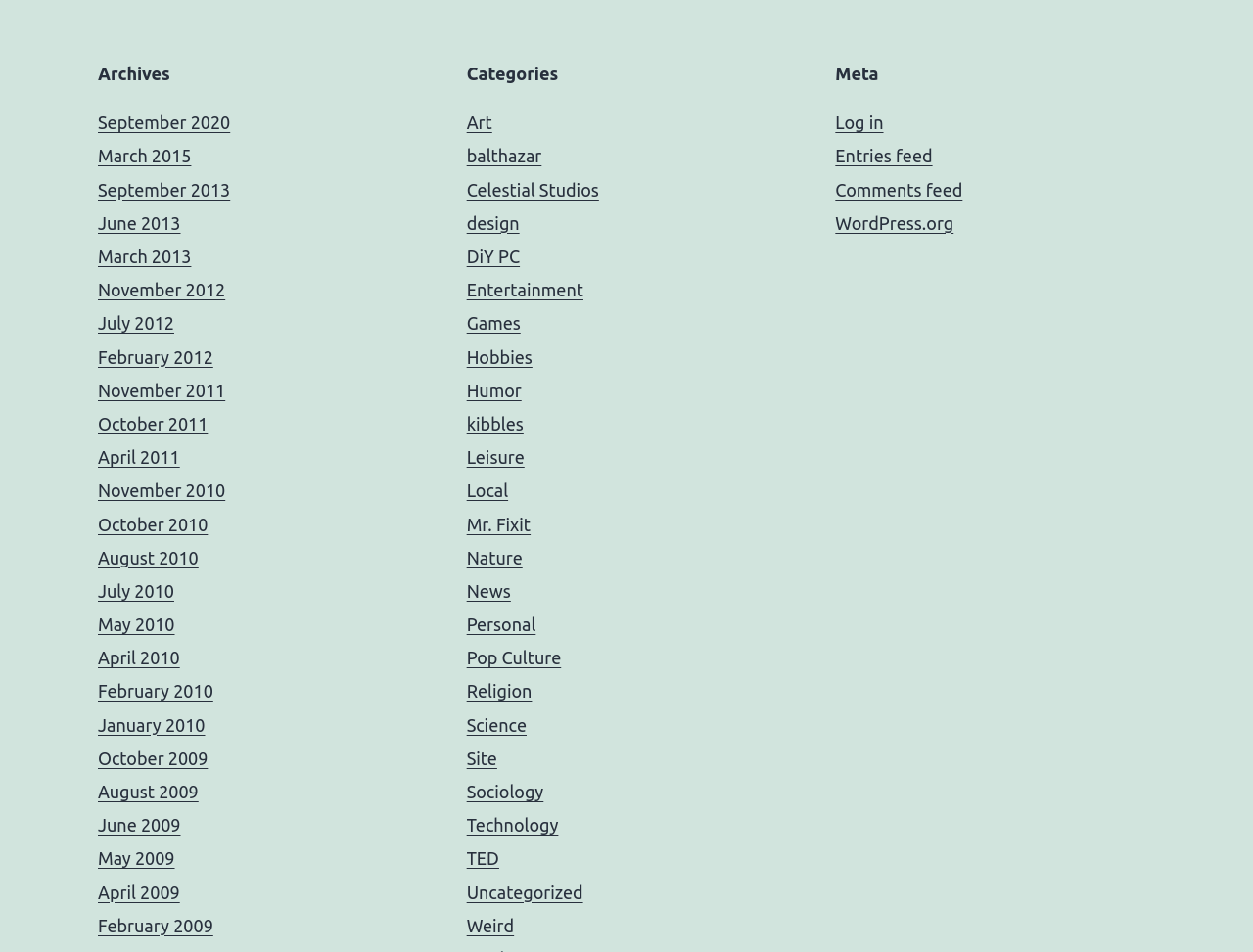Please determine the bounding box coordinates of the element's region to click for the following instruction: "Log in to the website".

[0.667, 0.118, 0.705, 0.139]